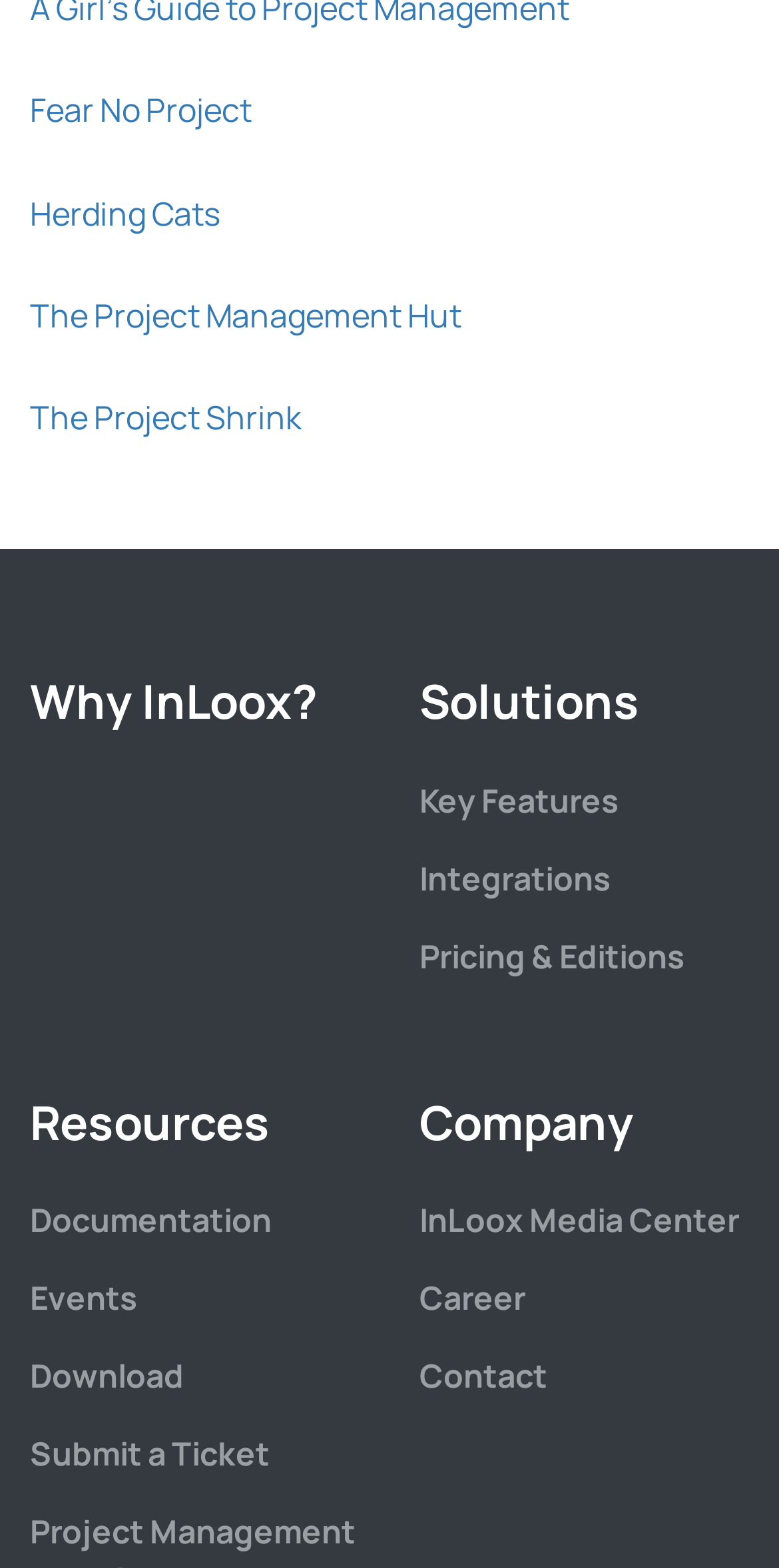Could you determine the bounding box coordinates of the clickable element to complete the instruction: "explore company information"? Provide the coordinates as four float numbers between 0 and 1, i.e., [left, top, right, bottom].

[0.538, 0.695, 0.813, 0.736]